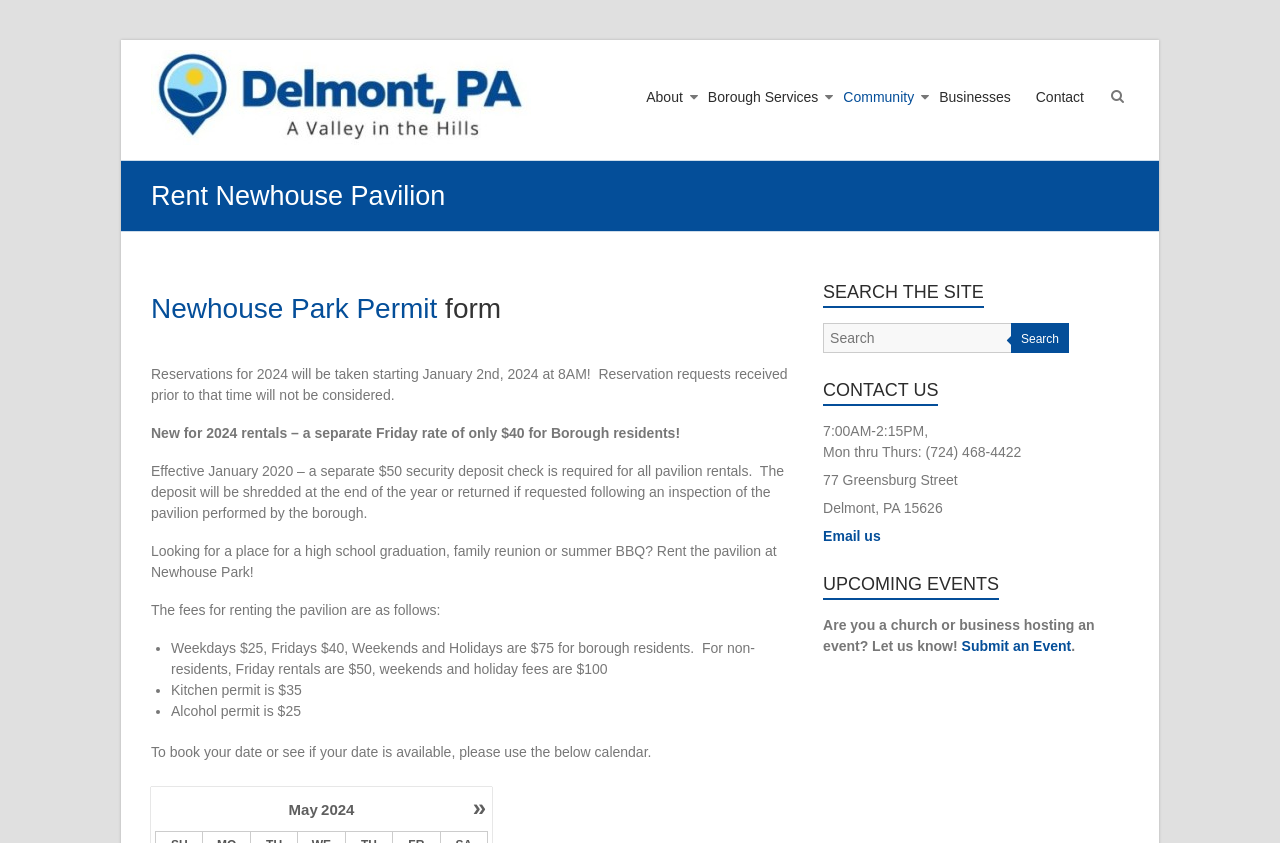What is the purpose of the calendar provided on the webpage?
Please give a well-detailed answer to the question.

I found this answer by reading the StaticText 'To book your date or see if your date is available, please use the below calendar.' which explains the purpose of the calendar.